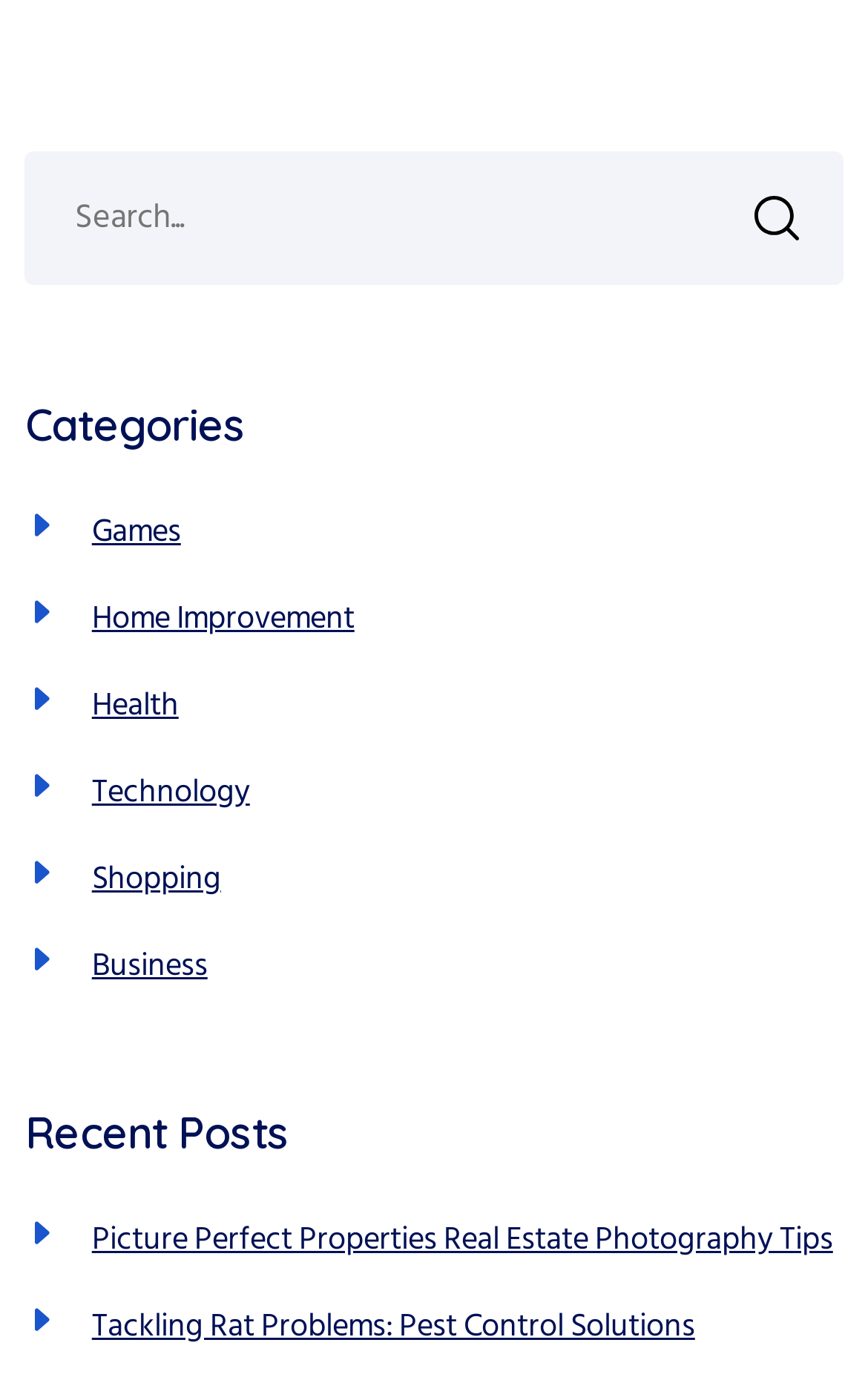Provide a short answer using a single word or phrase for the following question: 
What is the title of the first recent post?

Picture Perfect Properties